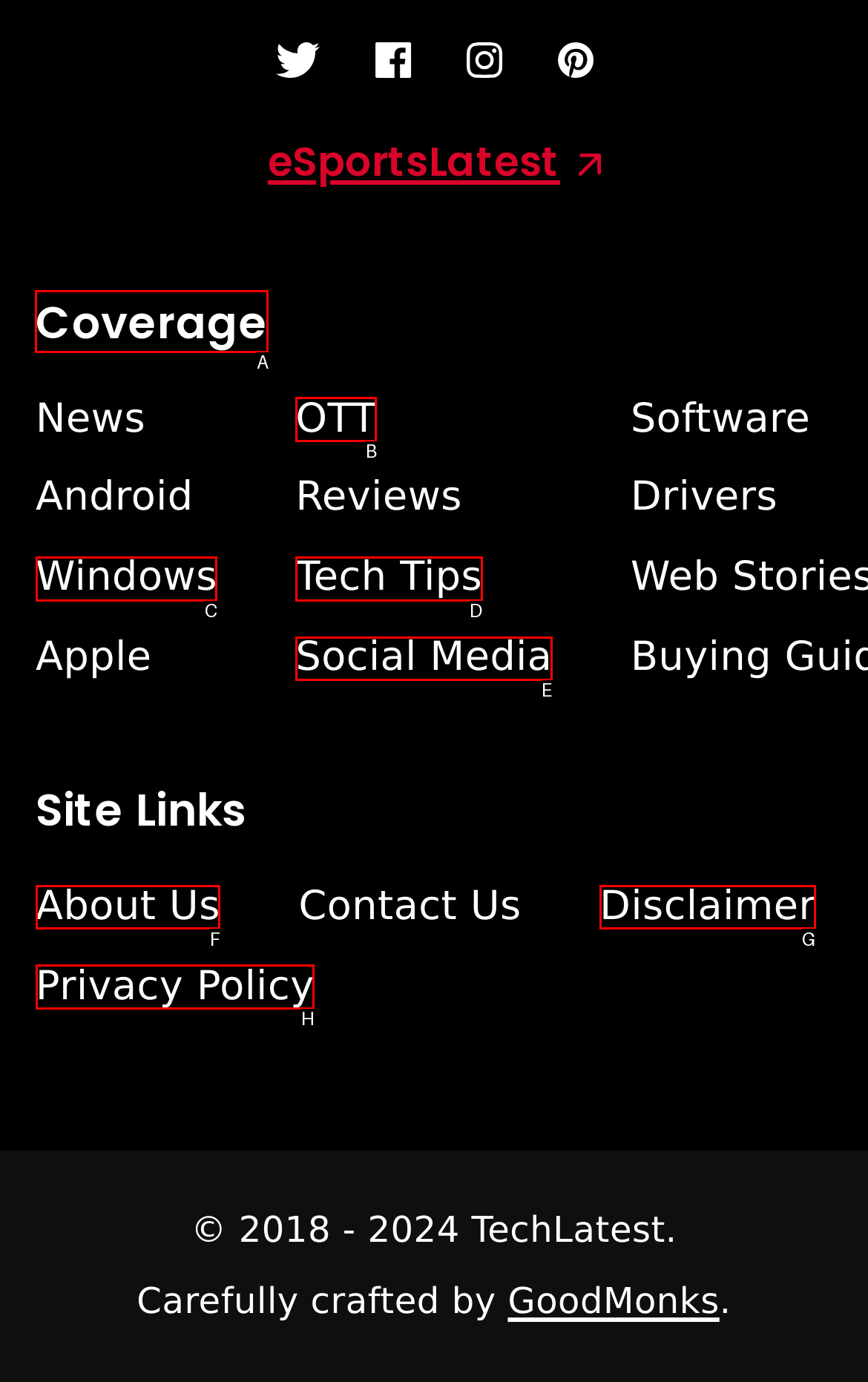Choose the correct UI element to click for this task: Read Coverage Answer using the letter from the given choices.

A